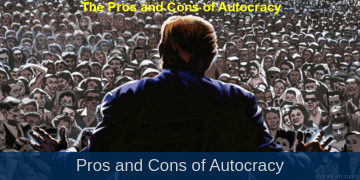What is the mood of the audience?
Make sure to answer the question with a detailed and comprehensive explanation.

The background of the image is filled with eager faces, which implies that the audience is a mix of people who admire the figure and those who are apprehensive about the situation.